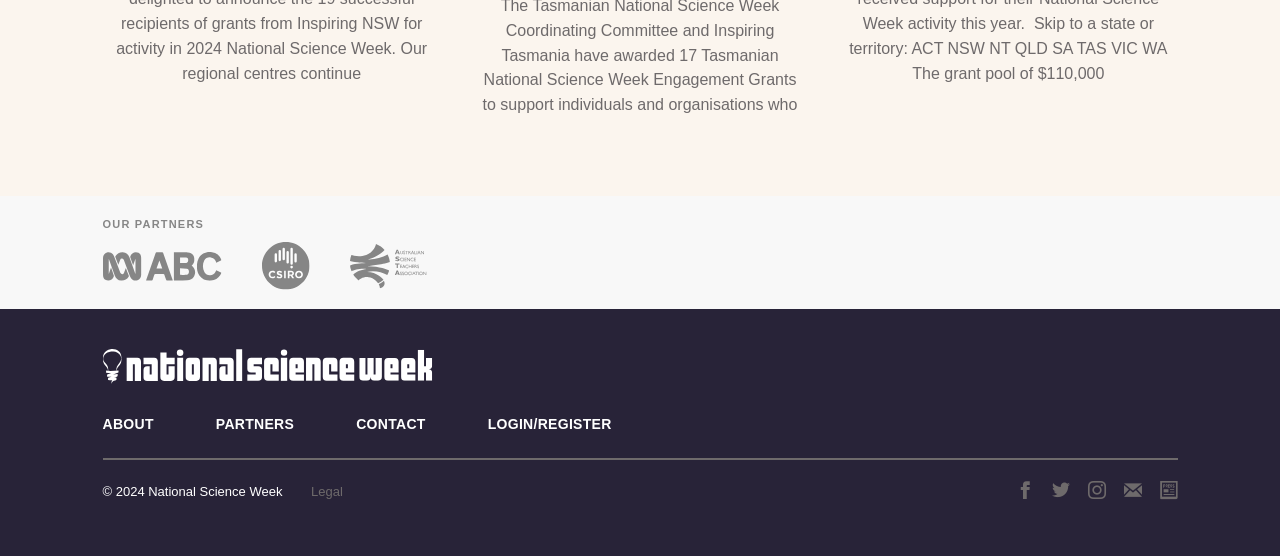Find and specify the bounding box coordinates that correspond to the clickable region for the instruction: "view Legal information".

[0.243, 0.871, 0.268, 0.898]